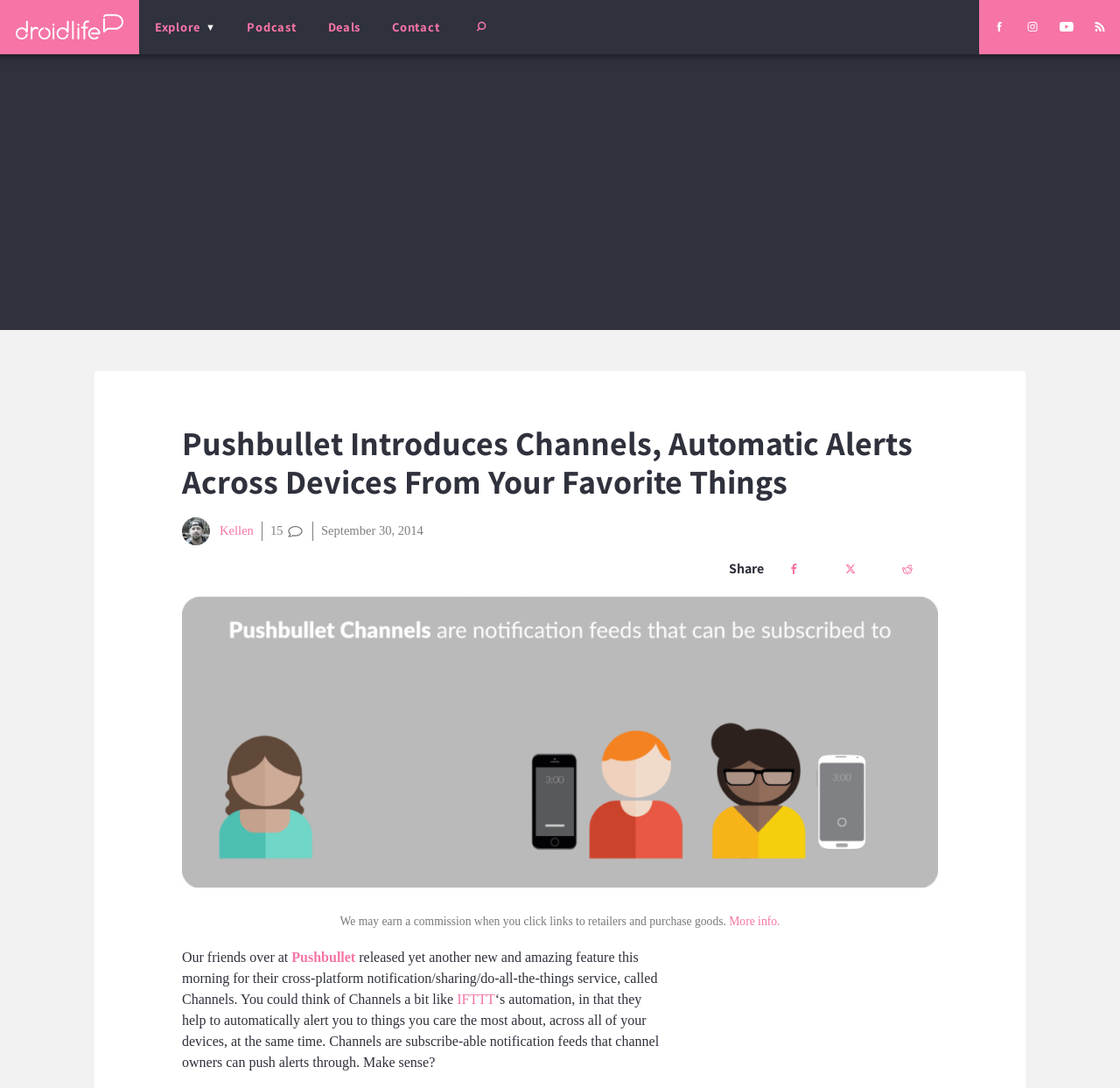Please locate the clickable area by providing the bounding box coordinates to follow this instruction: "Search on the website".

[0.406, 0.0, 0.453, 0.05]